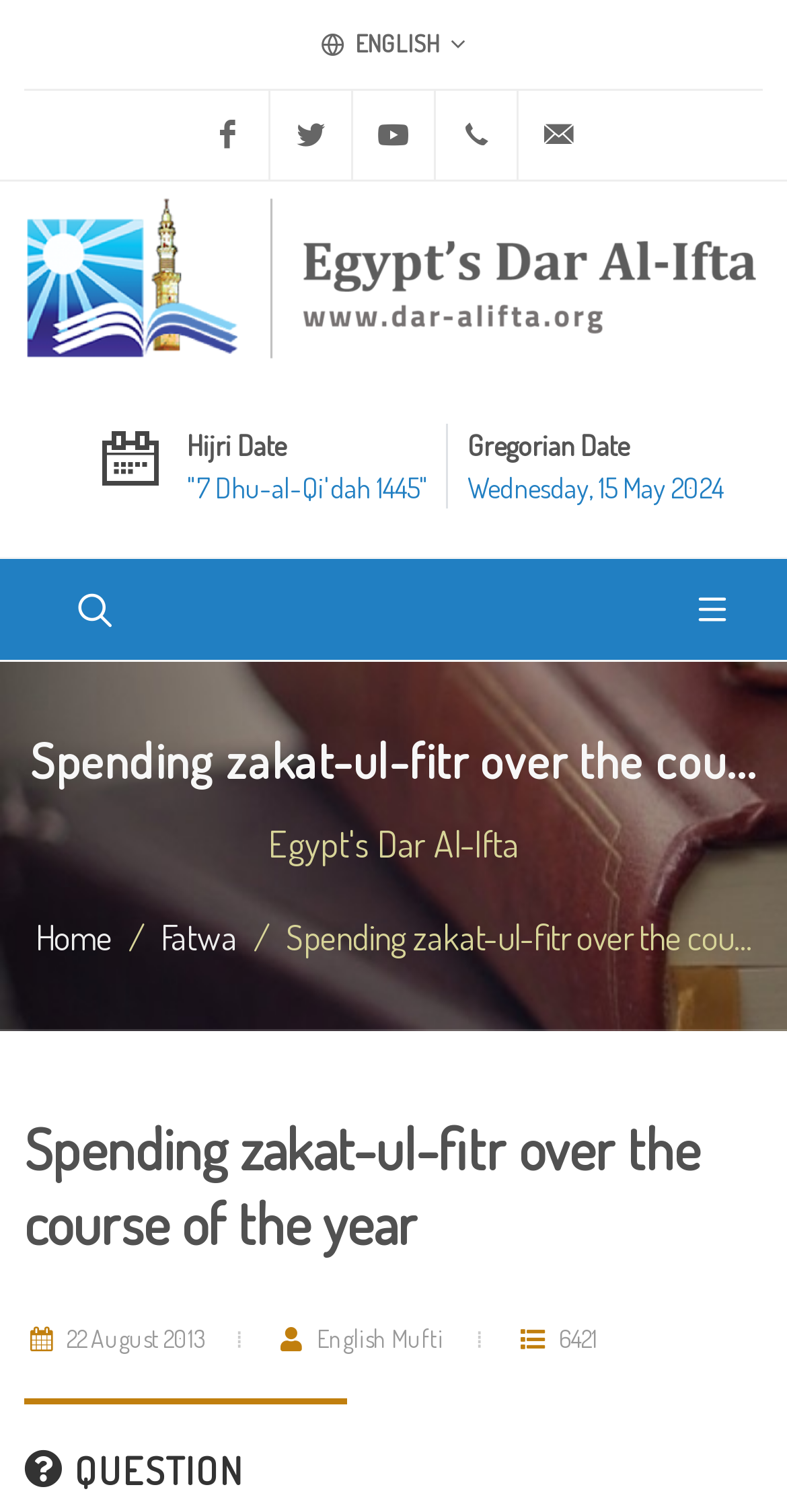Identify the bounding box coordinates of the region that should be clicked to execute the following instruction: "Read Fatwa".

[0.204, 0.605, 0.301, 0.634]